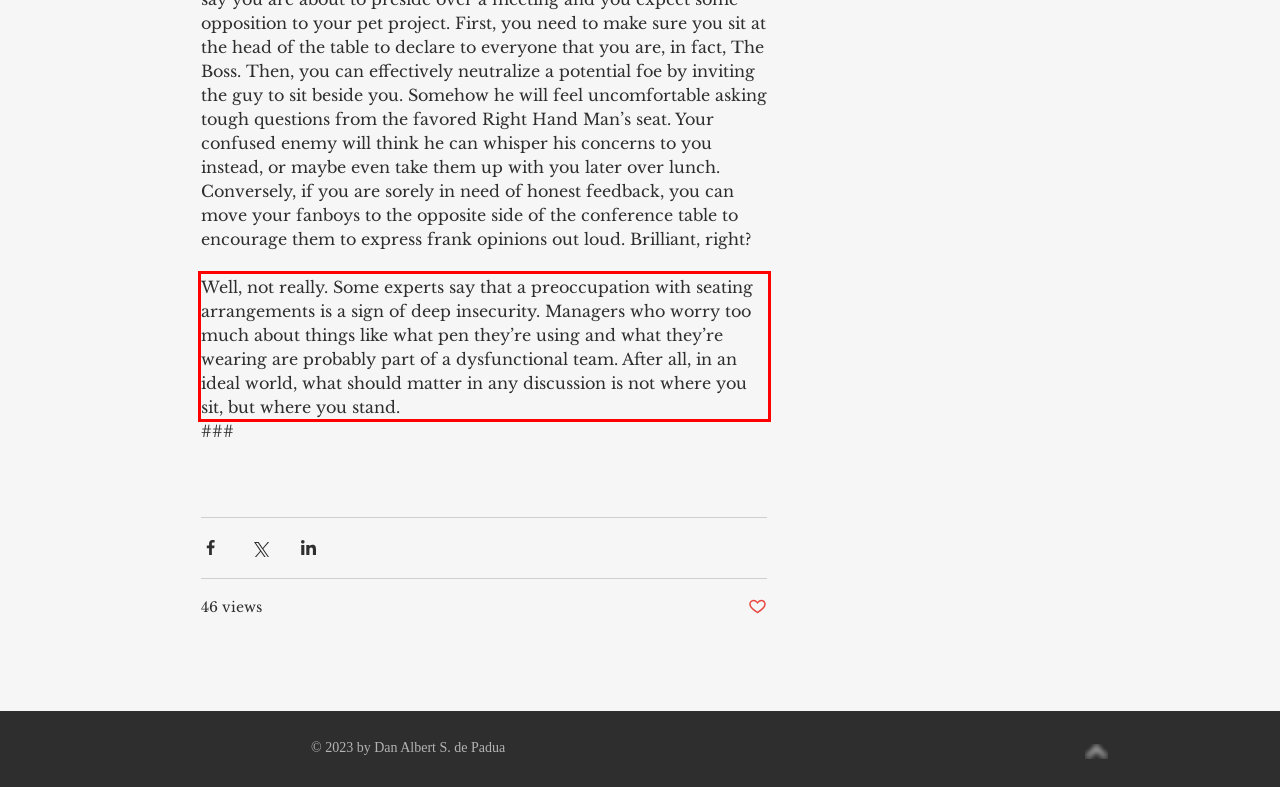Please recognize and transcribe the text located inside the red bounding box in the webpage image.

Well, not really. Some experts say that a preoccupation with seating arrangements is a sign of deep insecurity. Managers who worry too much about things like what pen they’re using and what they’re wearing are probably part of a dysfunctional team. After all, in an ideal world, what should matter in any discussion is not where you sit, but where you stand.